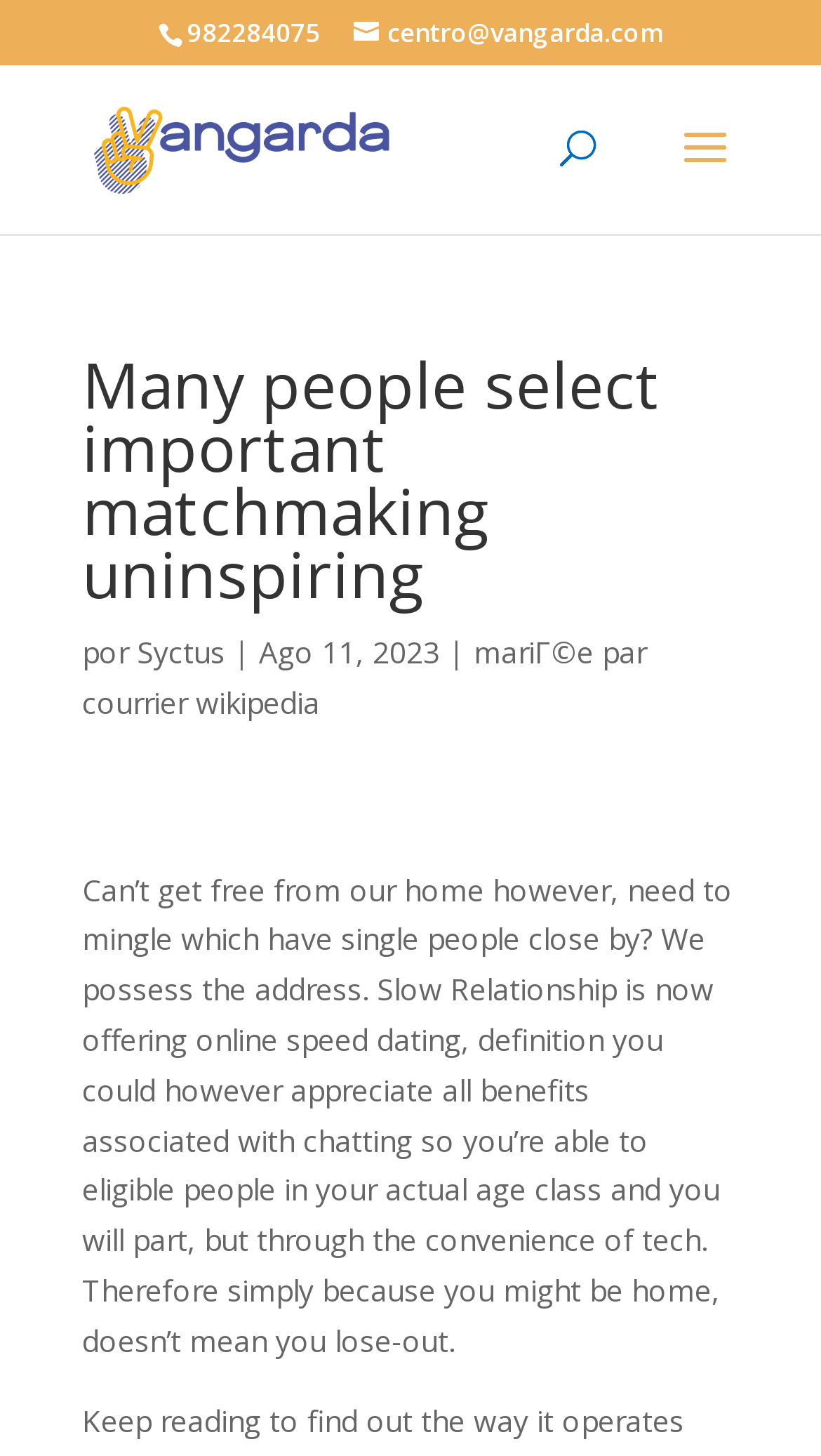Answer the question below using just one word or a short phrase: 
What is the name of the organization?

Vangarda Formación